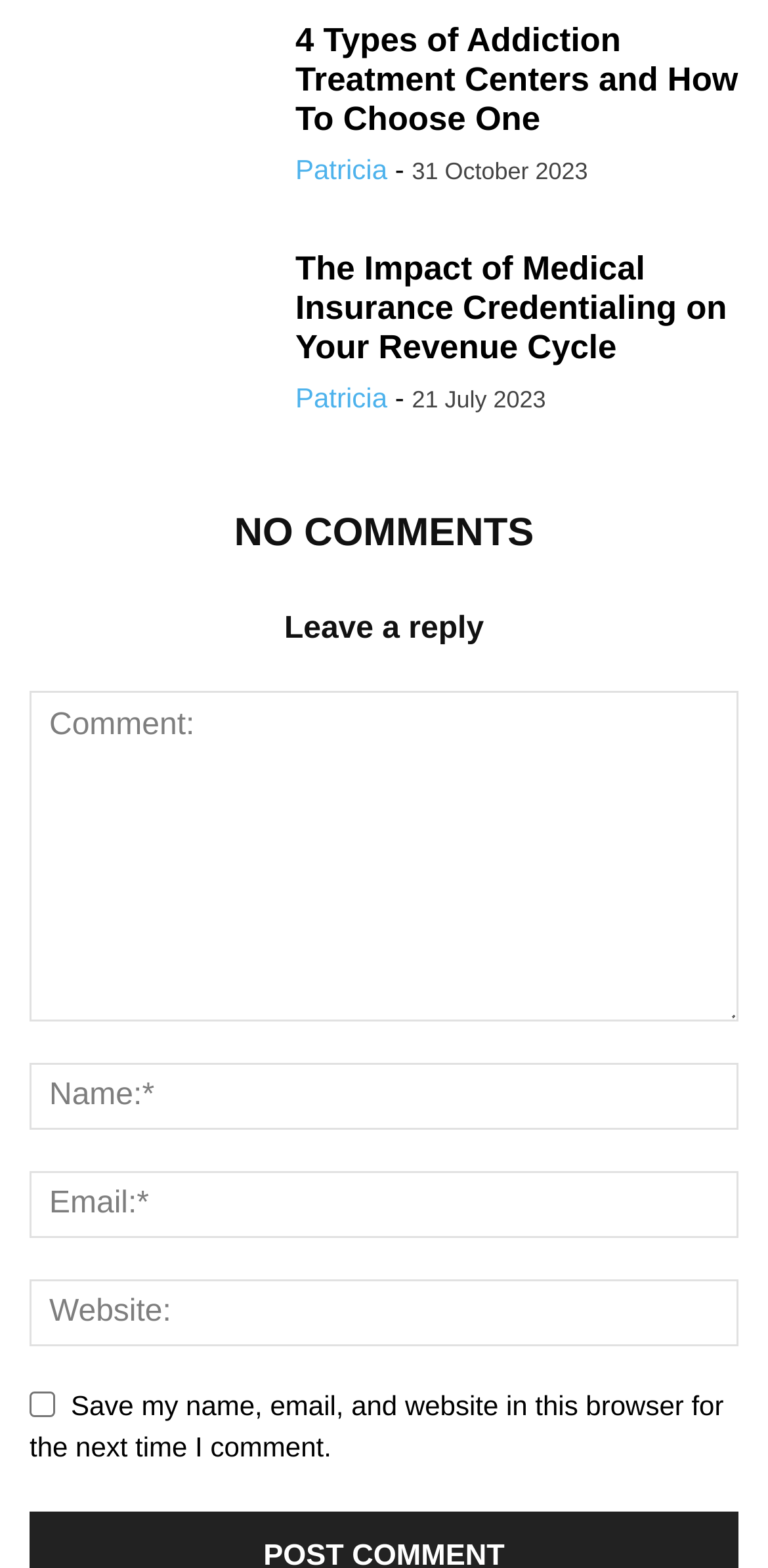What is the purpose of the textboxes at the bottom of the page?
Using the information from the image, answer the question thoroughly.

The purpose of the textboxes at the bottom of the page can be inferred by looking at the heading element with the bounding box coordinates [0.038, 0.383, 0.962, 0.419]. The text content of this element is 'Leave a reply'. The presence of textboxes with labels such as 'Comment:', 'Name:*', and 'Email:*' suggests that the user is expected to fill in these fields to leave a reply.